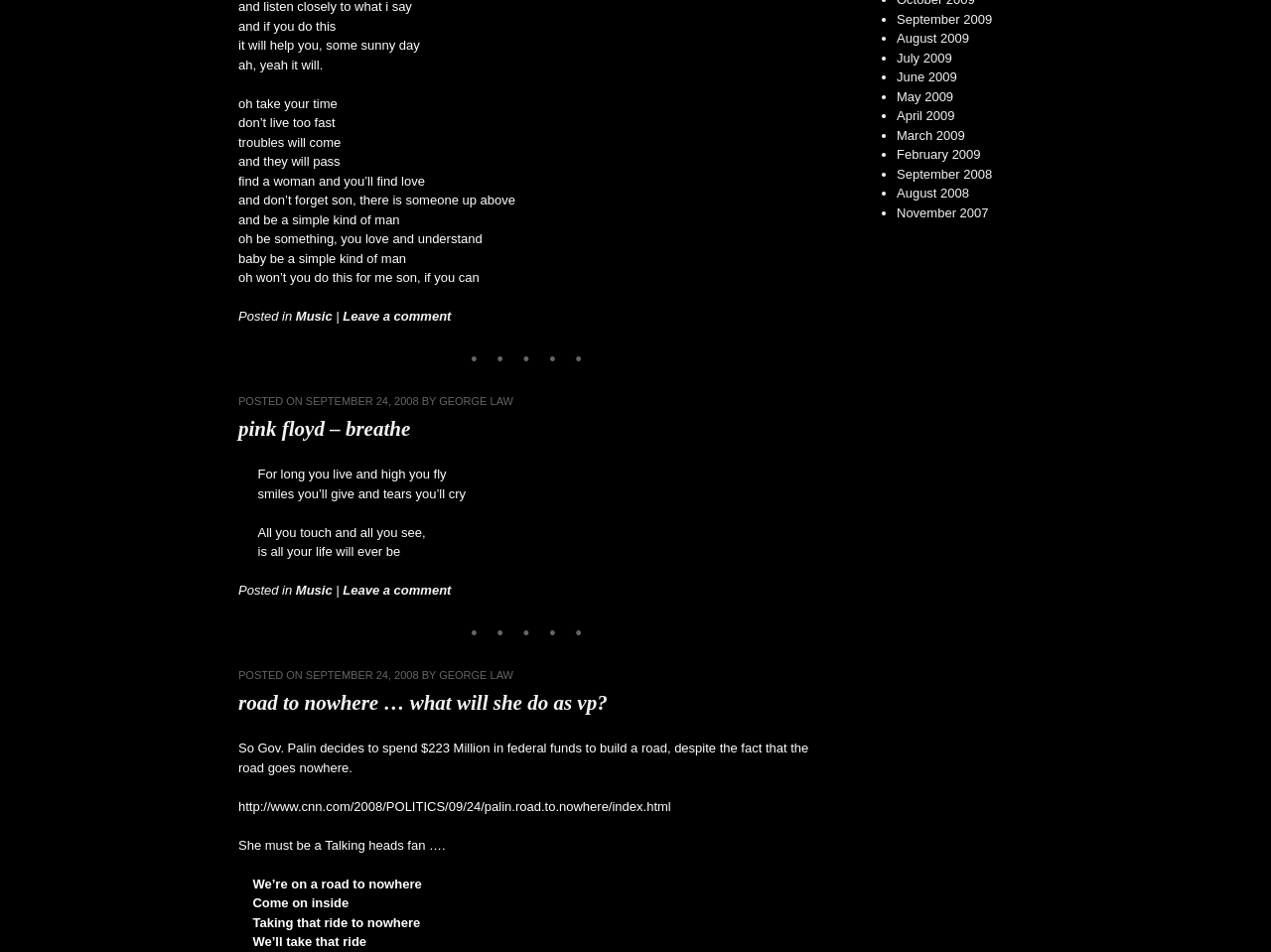Given the description: "Music", determine the bounding box coordinates of the UI element. The coordinates should be formatted as four float numbers between 0 and 1, [left, top, right, bottom].

[0.233, 0.612, 0.261, 0.628]